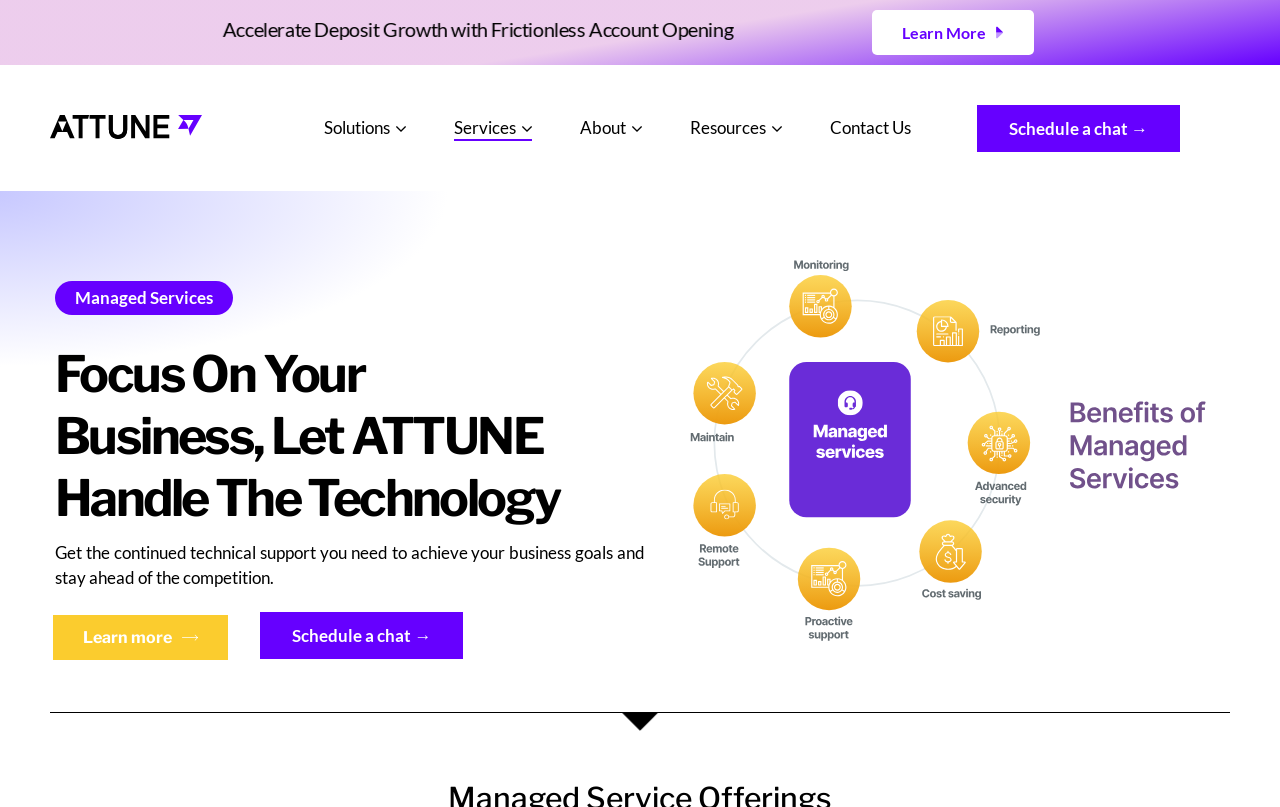What is the theme of the image on the webpage?
Answer with a single word or phrase by referring to the visual content.

Managed Services